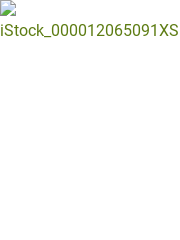What is the tone of the article?
Based on the image content, provide your answer in one word or a short phrase.

Informative